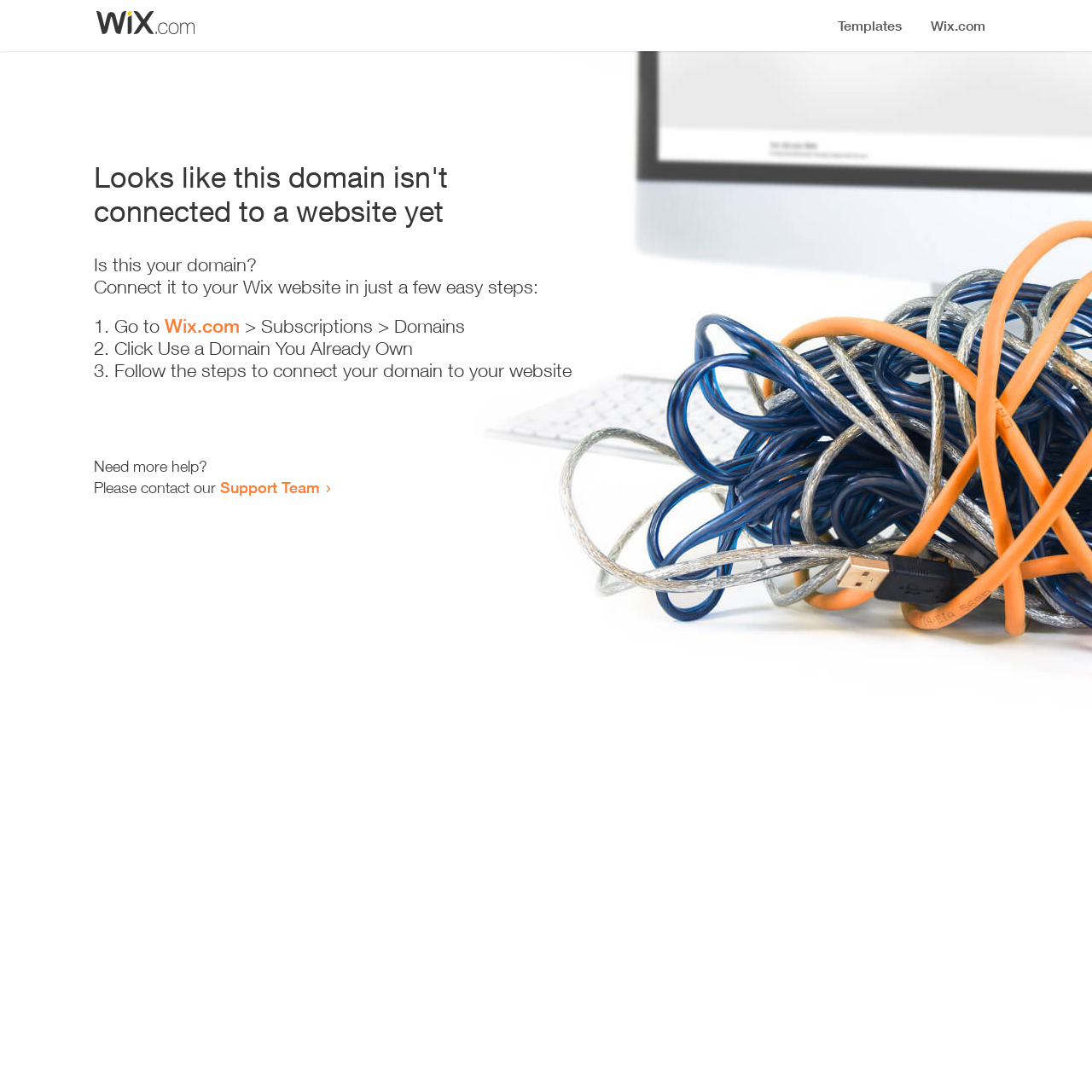Where can I get more help?
Based on the screenshot, give a detailed explanation to answer the question.

The webpage provides a link to the 'Support Team' which suggests that users can contact them for more help or assistance.